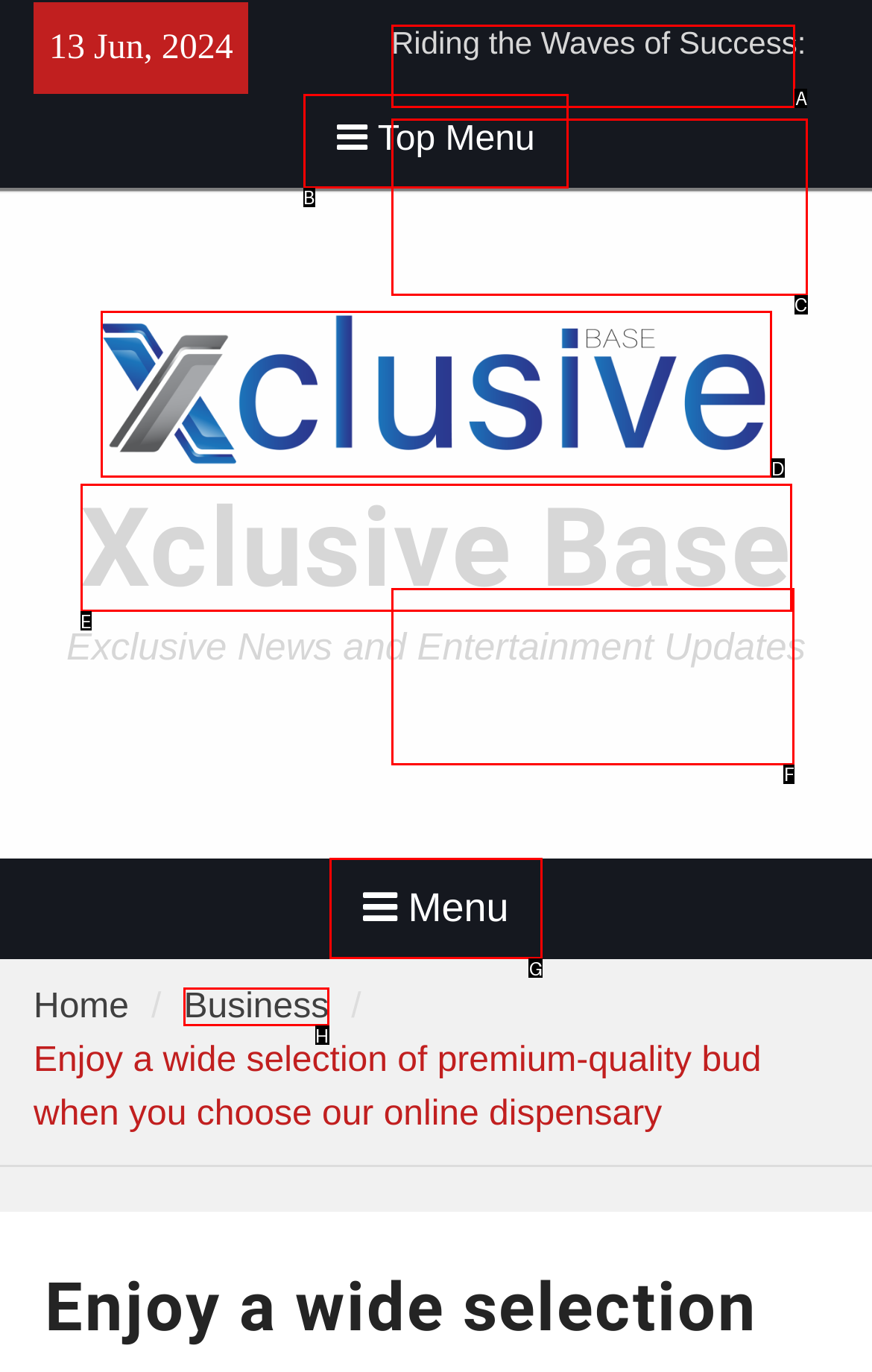Given the description: parent_node: Xclusive Base, identify the matching HTML element. Provide the letter of the correct option.

D